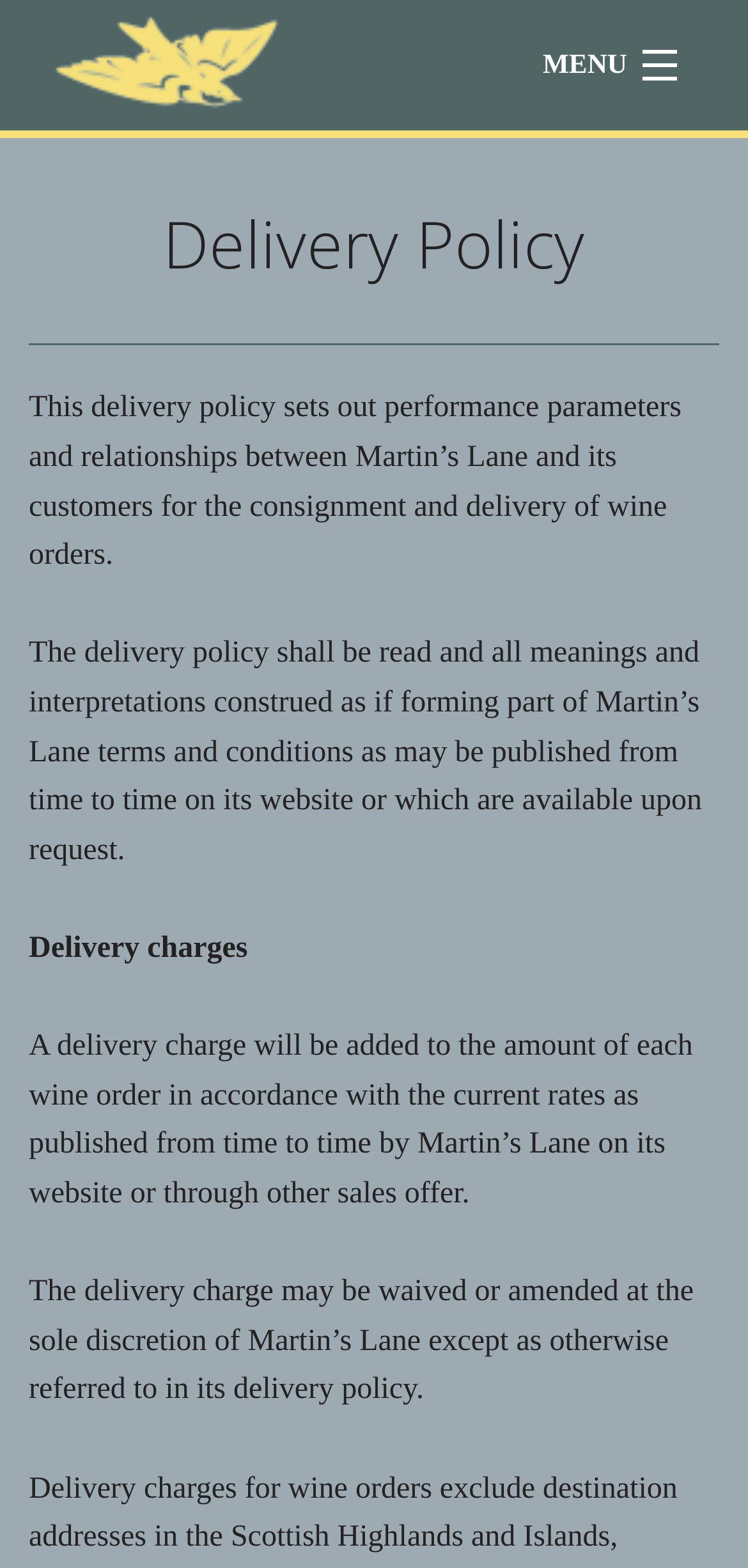Identify the bounding box coordinates for the region of the element that should be clicked to carry out the instruction: "Read About Us". The bounding box coordinates should be four float numbers between 0 and 1, i.e., [left, top, right, bottom].

[0.0, 0.202, 1.0, 0.259]